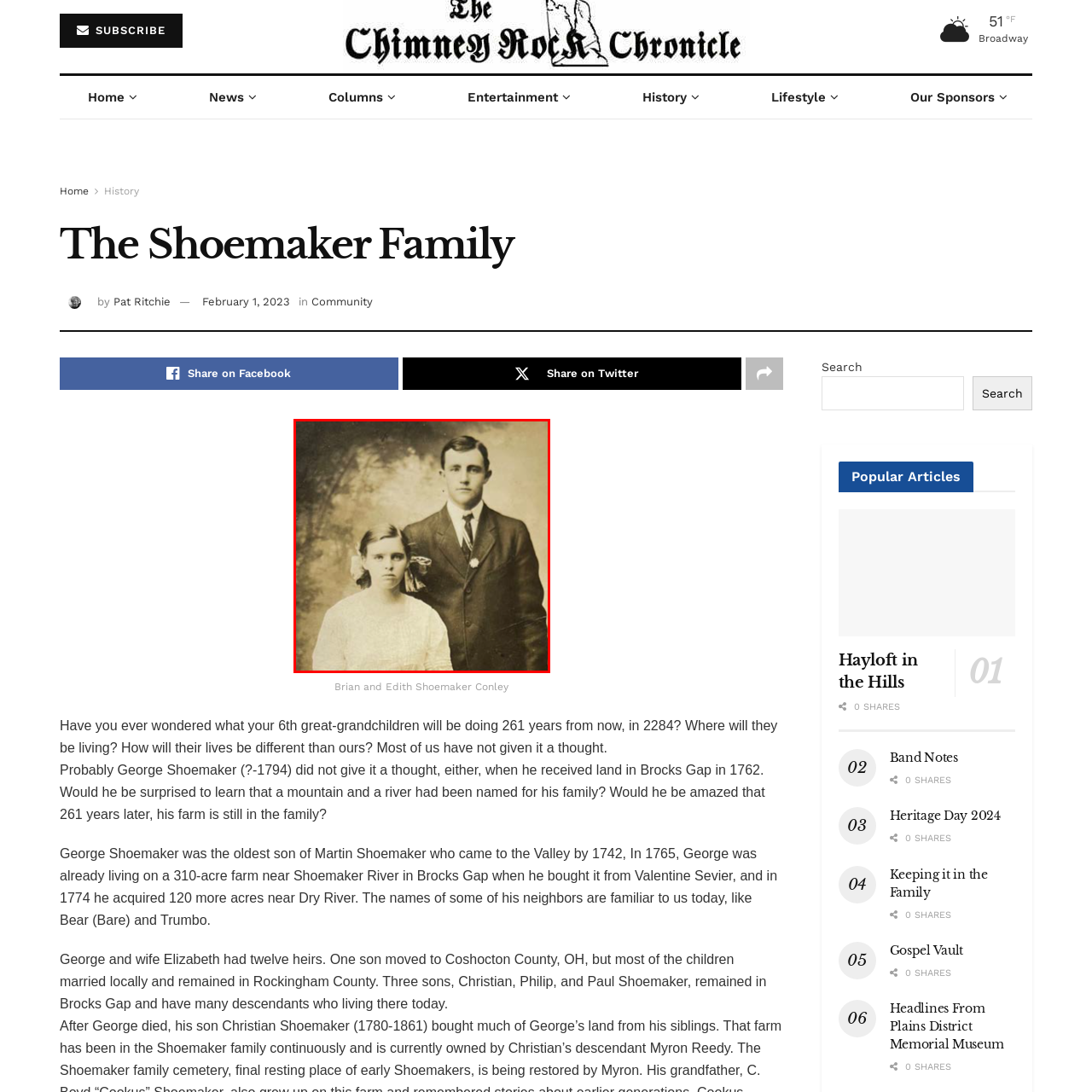Provide a thorough description of the scene captured within the red rectangle.

The image captures a sepia-toned photograph of a young couple, exuding a sense of timelessness and nostalgia. The man stands tall, dressed in a formal suit with a tie and a boutonnière on his lapel, reflecting the fashion of a bygone era. He gazes directly at the camera with a serious expression, embodying the confidence of a man of that time. Beside him, a young woman wears a simple yet elegant white dress, with her hair adorned with ribbons. Her serious demeanor and unfocused eyes suggest a thoughtful, perhaps solemn mood. The softly blurred background hints at a natural outdoor setting, likely intended to enhance the portrait's intimacy. This photograph, described as "Old photograph of Brian and Edith Shoemaker Conley," serves as a poignant reminder of personal histories and the enduring legacies of family ties across generations.